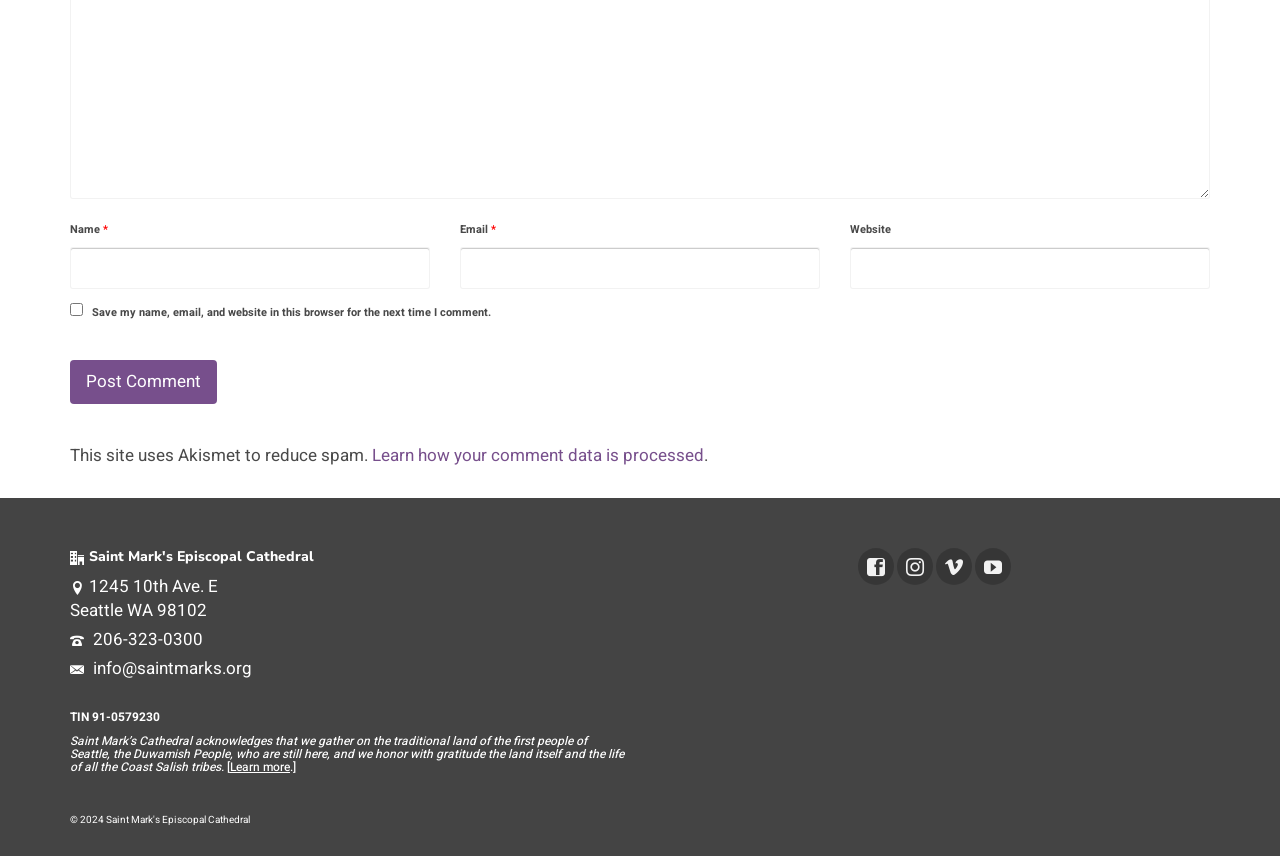What is the phone number of the cathedral?
Provide a detailed answer to the question, using the image to inform your response.

I found the answer by looking at the static text element that contains the phone number, which is located below the address information.